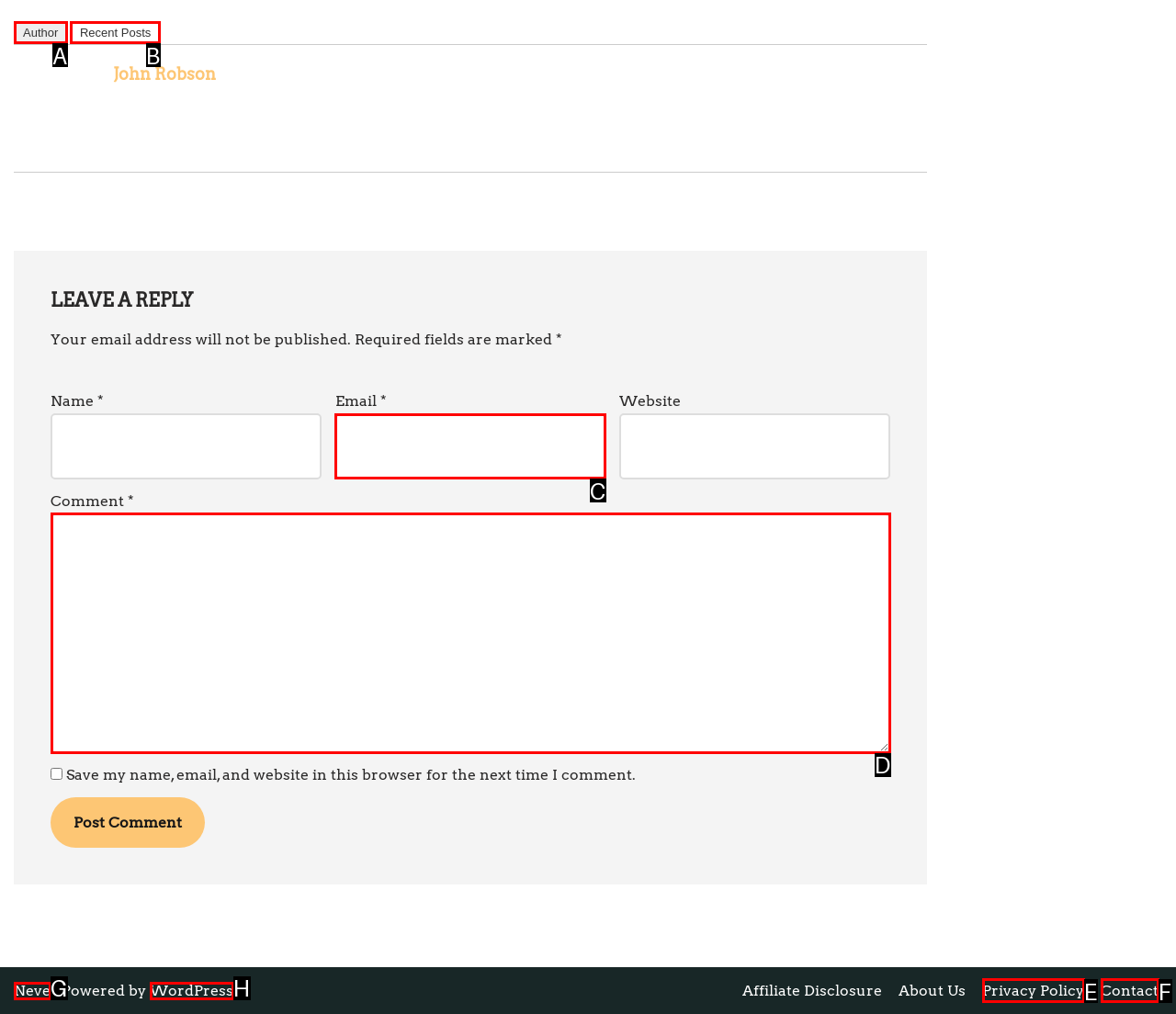Select the HTML element that corresponds to the description: parent_node: Email * aria-describedby="email-notes" name="email". Answer with the letter of the matching option directly from the choices given.

C